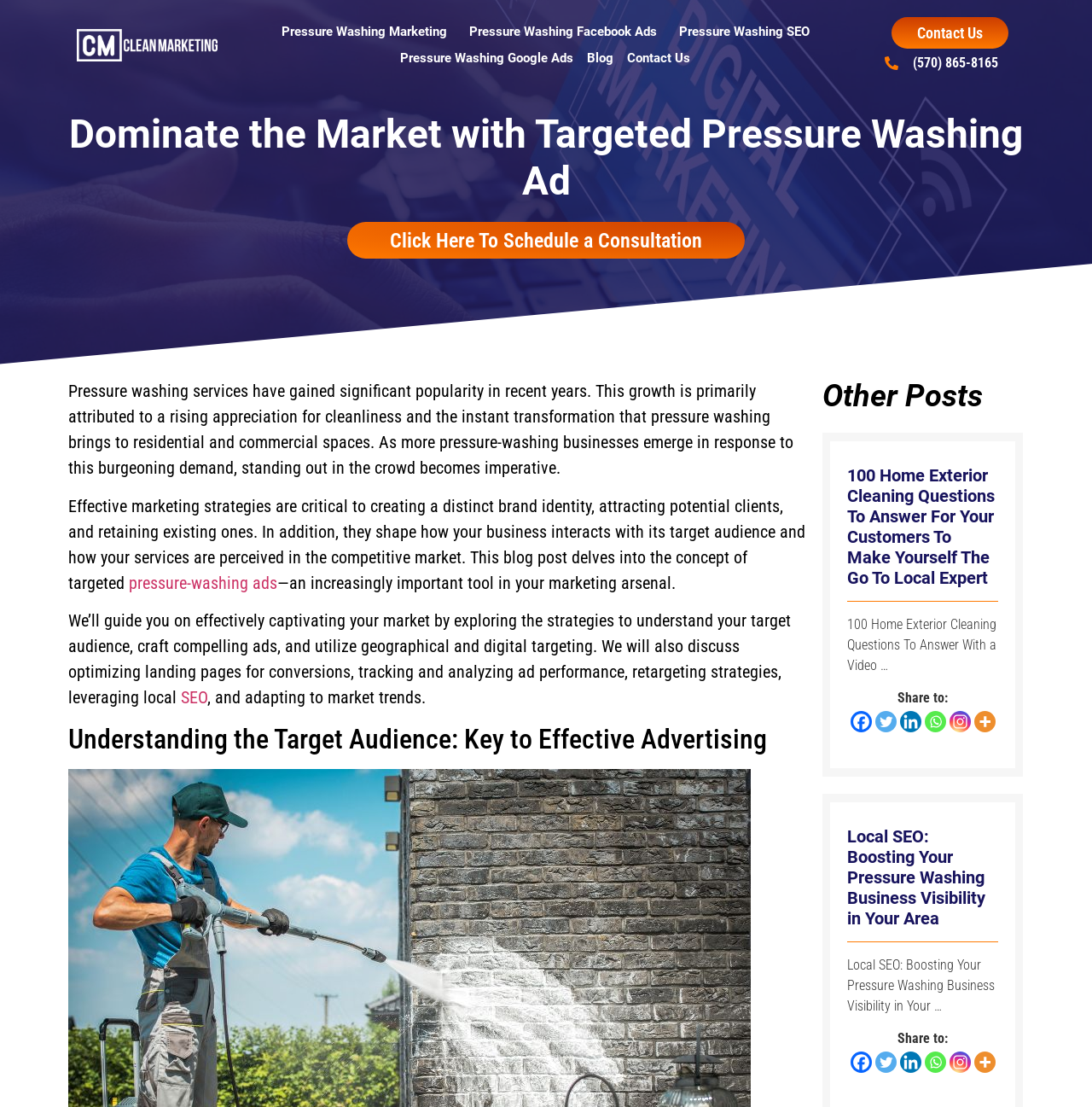Pinpoint the bounding box coordinates of the clickable element needed to complete the instruction: "Click on Pressure Washing Marketing". The coordinates should be provided as four float numbers between 0 and 1: [left, top, right, bottom].

[0.251, 0.017, 0.423, 0.041]